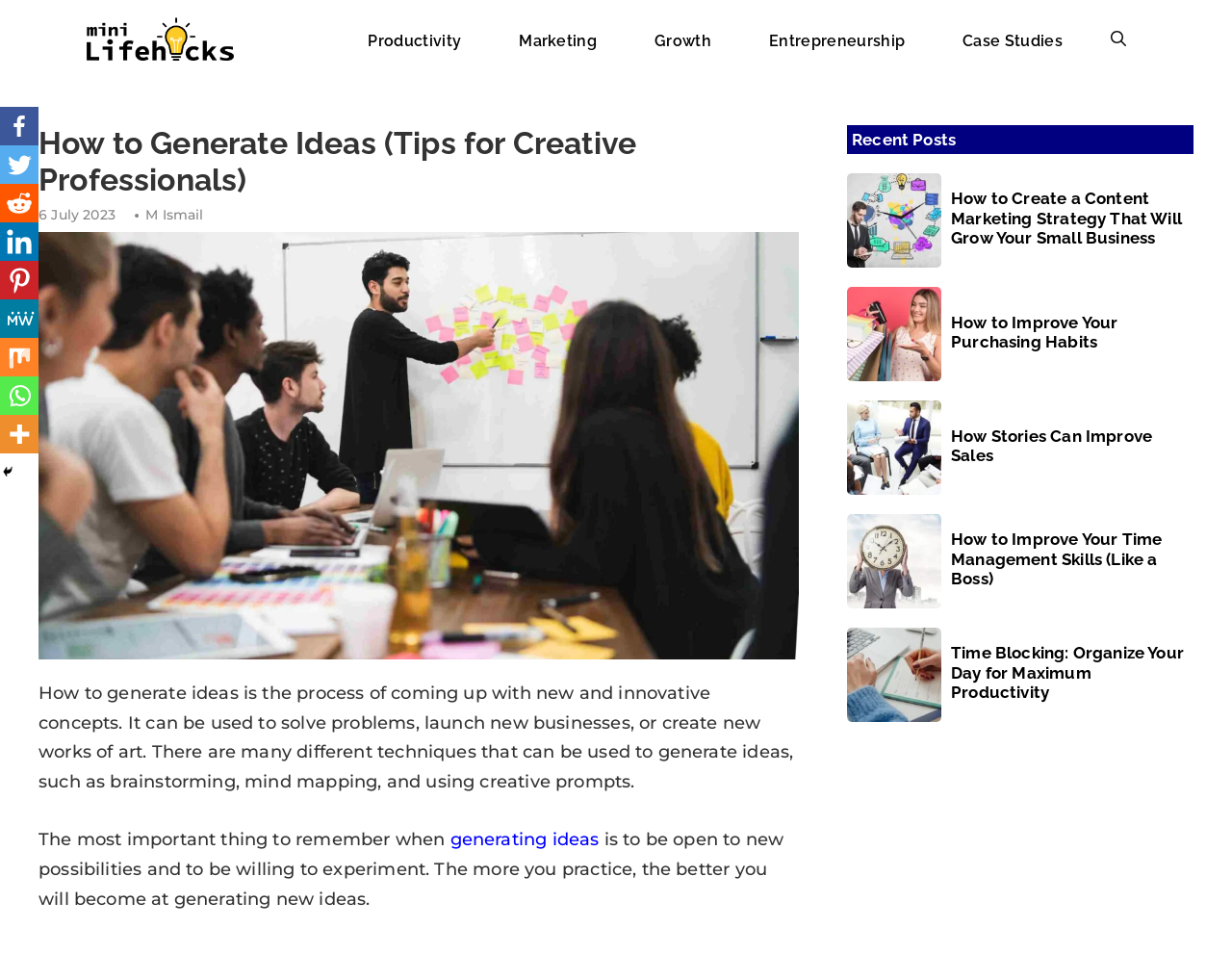Determine the main heading of the webpage and generate its text.

How to Generate Ideas (Tips for Creative Professionals)